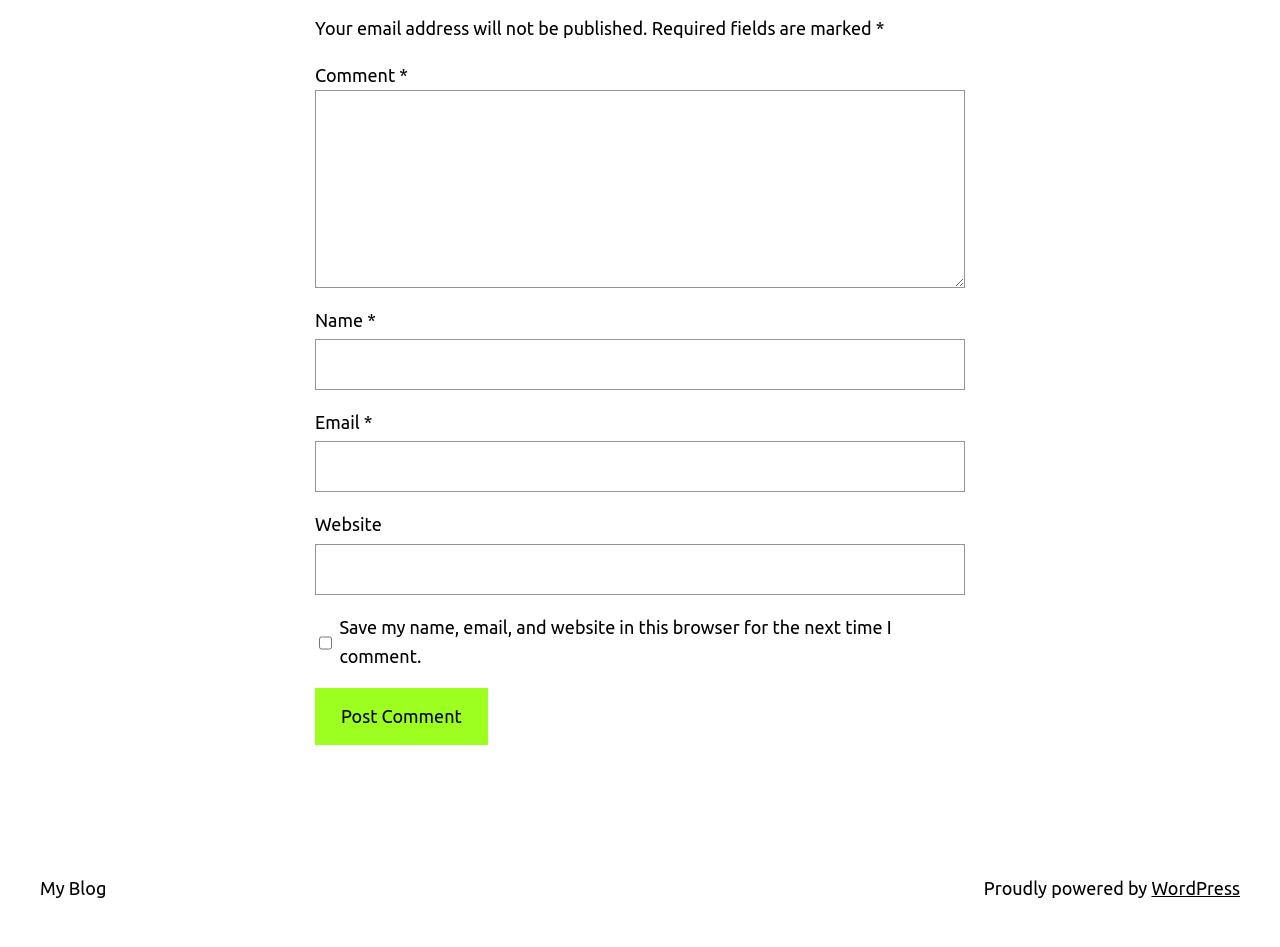Locate the bounding box coordinates of the clickable region to complete the following instruction: "Enter a comment."

[0.246, 0.095, 0.754, 0.304]